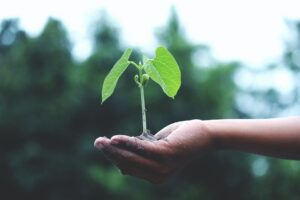What is the likely intention of the person holding the seedling?
Look at the image and respond with a one-word or short phrase answer.

Care and nurturing